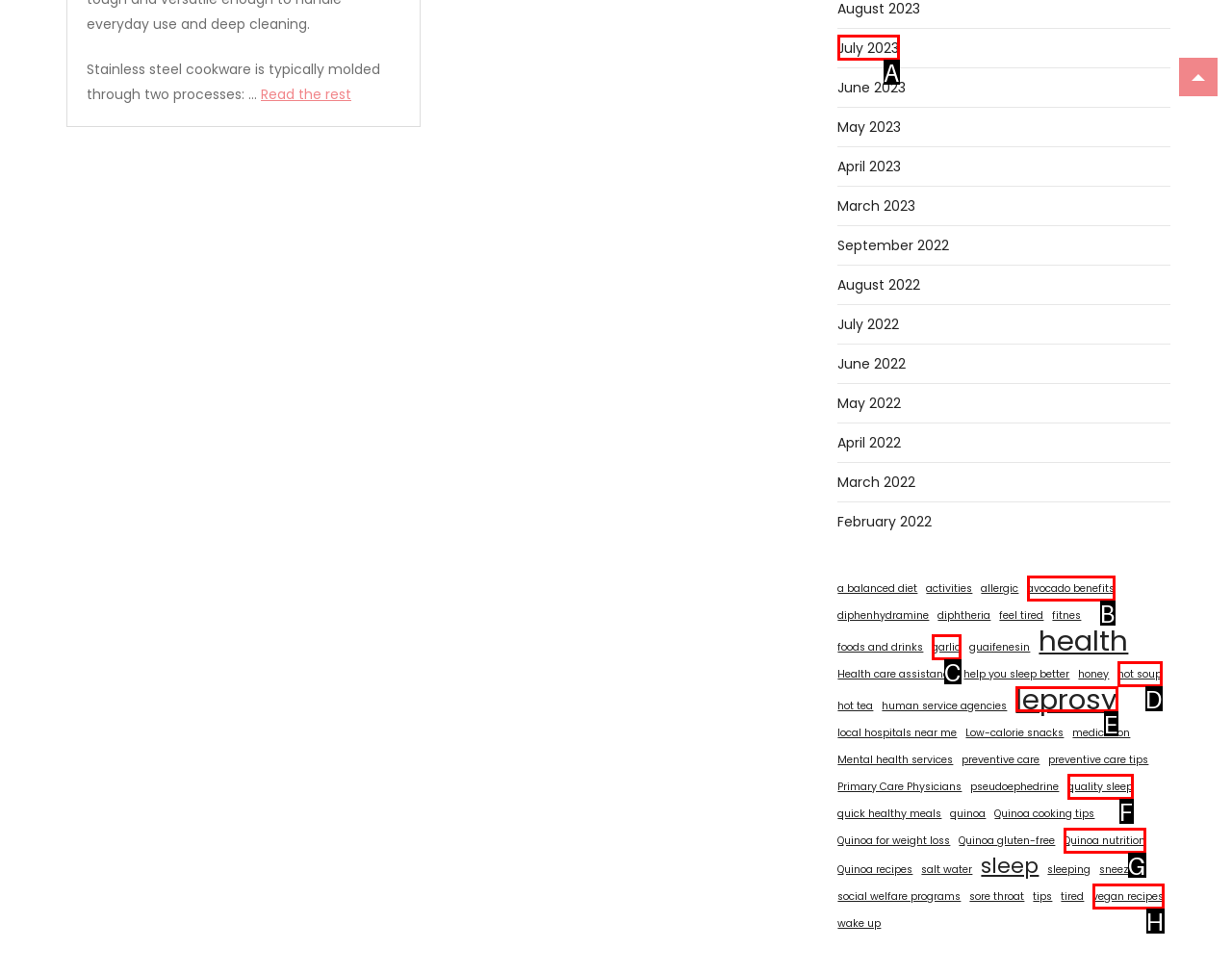Point out the specific HTML element to click to complete this task: View articles from July 2023 Reply with the letter of the chosen option.

A